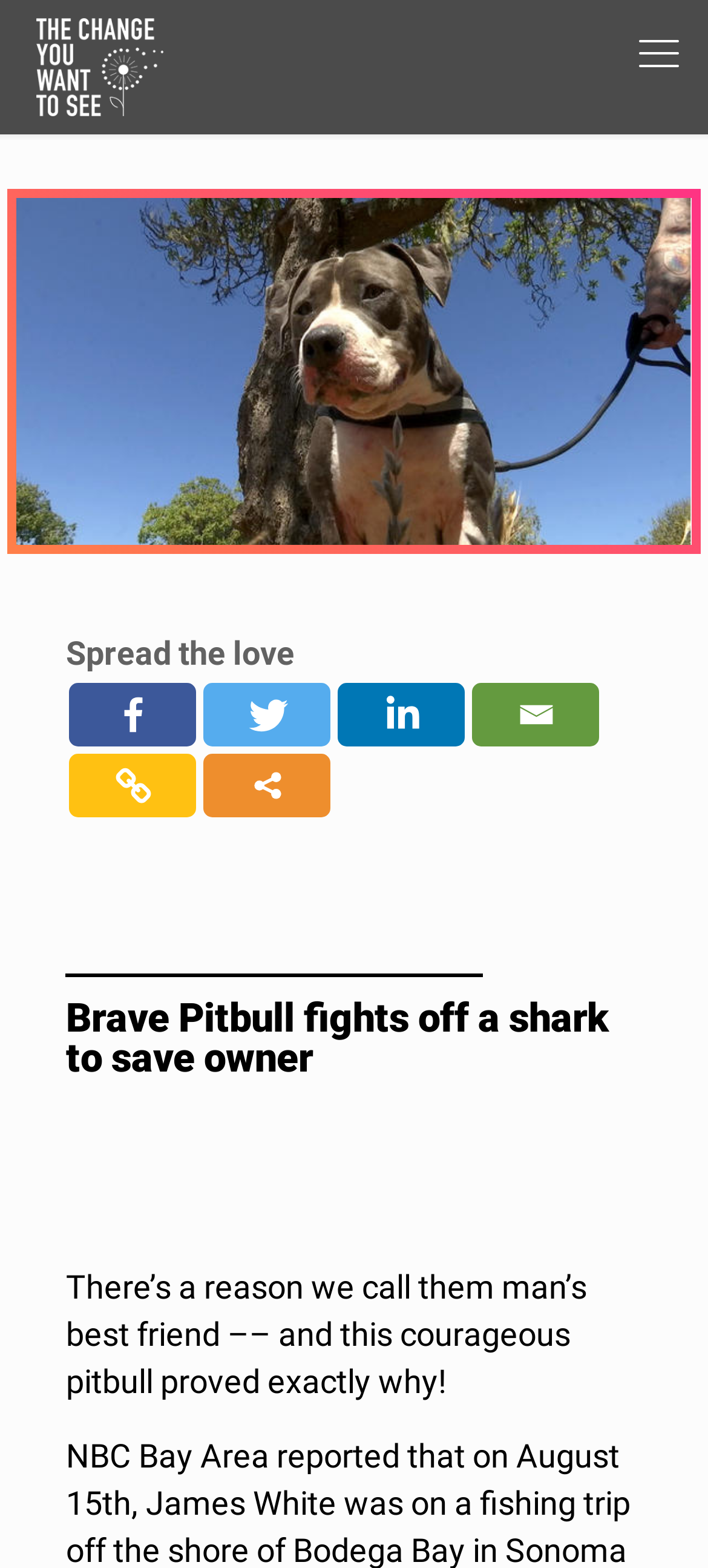What is the source of the reported news?
Based on the image, give a one-word or short phrase answer.

NBC Bay Area